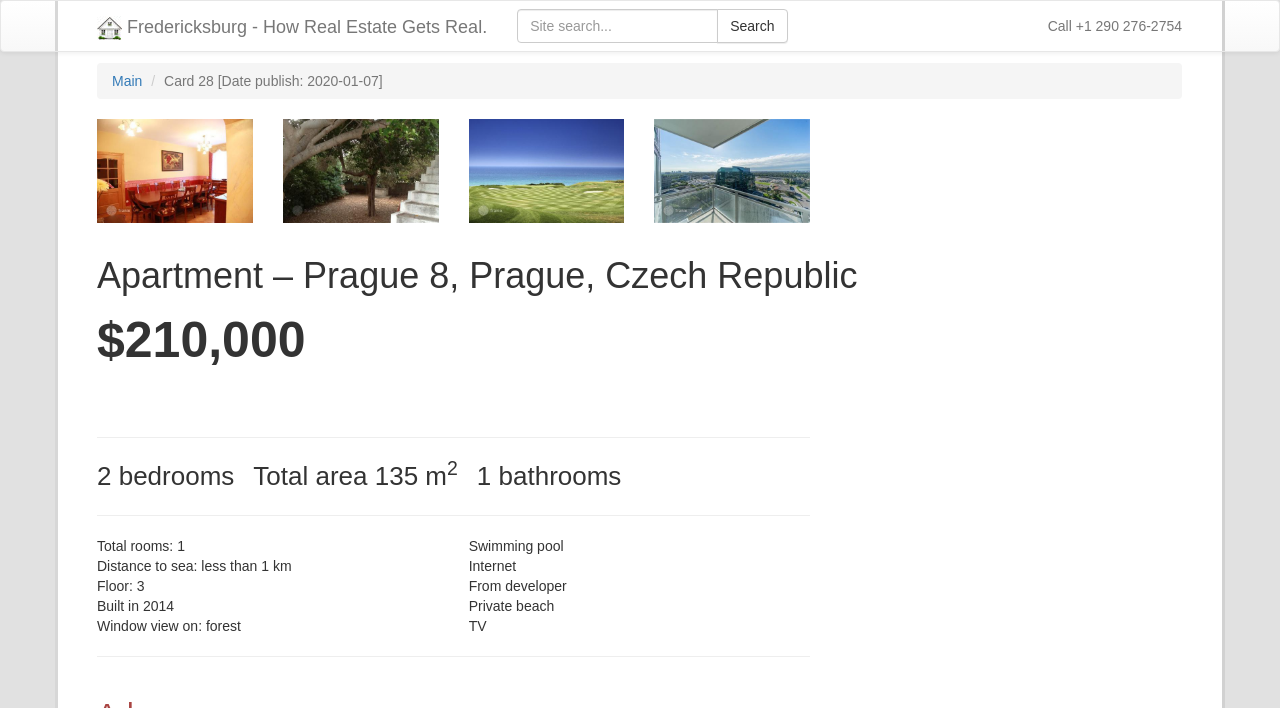Please find and generate the text of the main heading on the webpage.

Apartment – Prague 8, Prague, Czech Republic